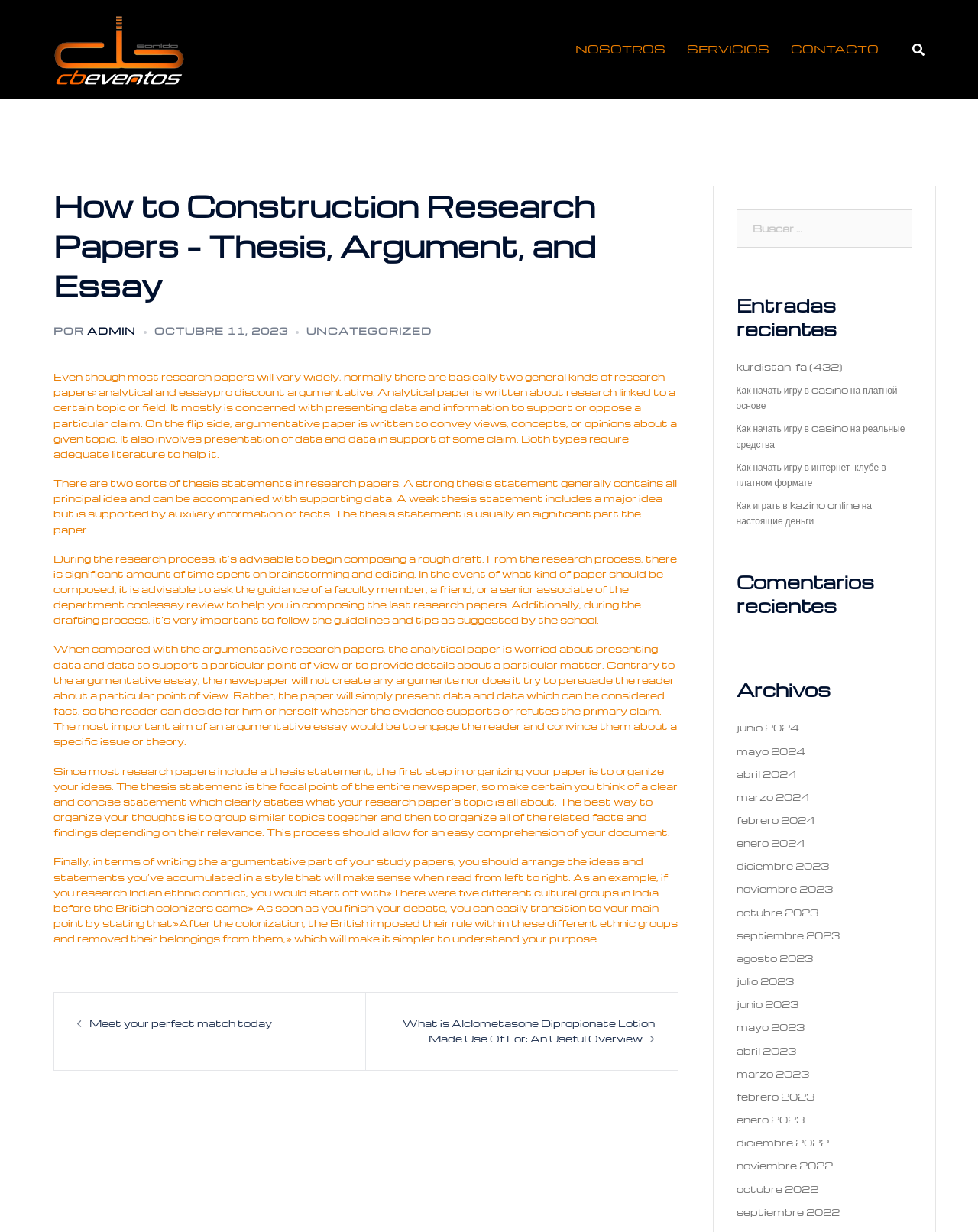Give an extensive and precise description of the webpage.

This webpage is about constructing research papers, specifically focusing on thesis, argument, and essay. At the top, there is a logo of "CB SONIDO EVENTOS" with a link to it, accompanied by an image. Below the logo, there are three main navigation links: "NOSOTROS", "SERVICIOS", and "CONTACTO". On the top right corner, there is a small image with a link.

The main content of the webpage is divided into two sections. The first section has a heading "How to Construction Research Papers – Thesis, Argument, and Essay" and provides a detailed explanation of the two general kinds of research papers: analytical and argumentative. It also discusses the importance of a thesis statement, the research process, and organizing ideas.

The second section appears to be a blog or news section, with a heading "Navegación de entradas" and several links to recent posts, including "Meet your perfect match today" and "What is Alclometasone Dipropionate Lotion Made Use Of For: An Useful Overview". There is also a search bar with a label "Buscar:".

On the right side of the webpage, there are several sections, including "Entradas recientes" (Recent Entries), "Comentarios recientes" (Recent Comments), "Archivos" (Archives), and a list of months from June 2024 to December 2022, each with a link to corresponding archives.